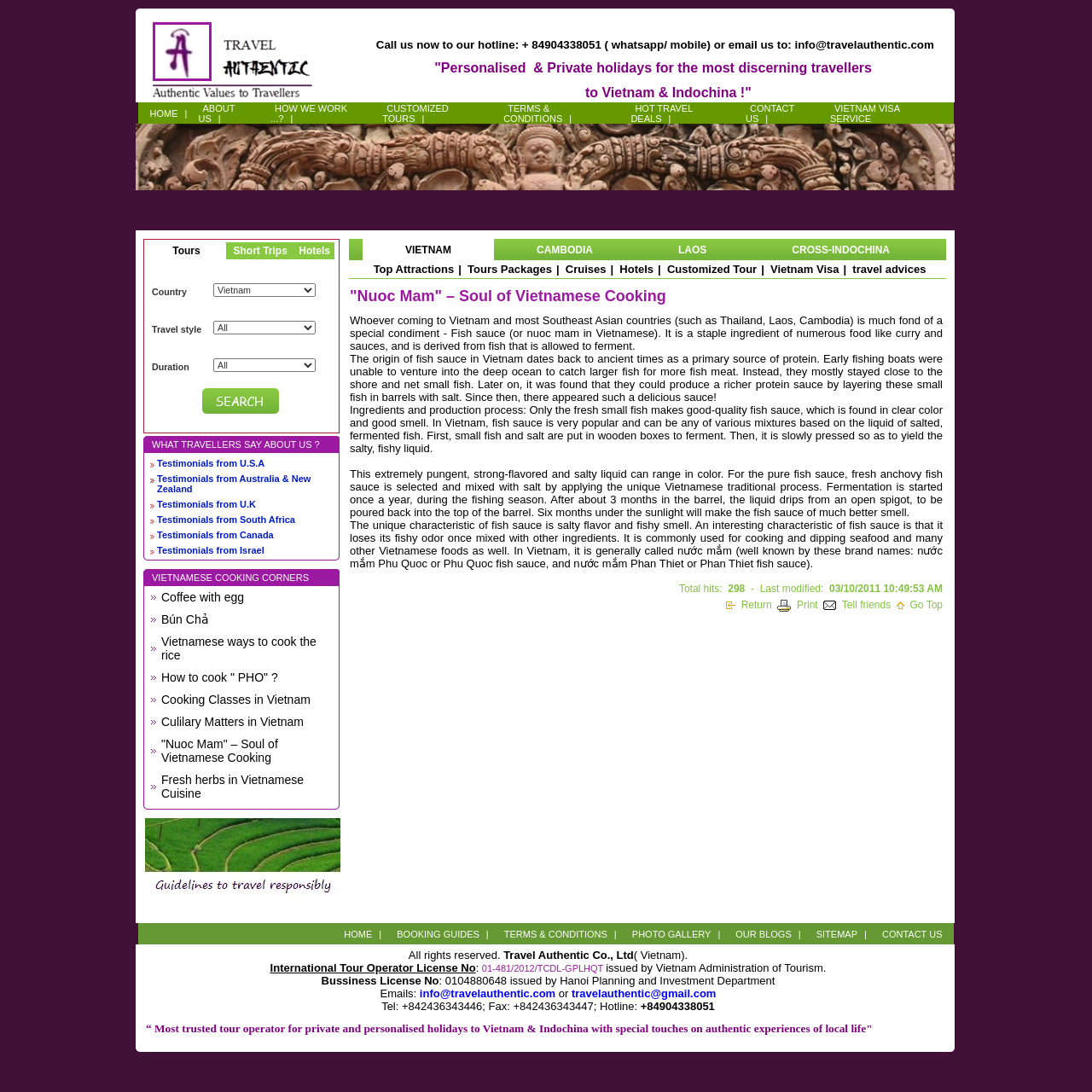Summarize the webpage comprehensively, mentioning all visible components.

This webpage is about Vietnam Cooking Recipes and travel services. At the top, there is a logo image and a navigation menu with several links, including "HOME", "ABOUT US", "HOW WE WORK", "CUSTOMIZED TOURS", "TERMS & CONDITIONS", "HOT TRAVEL DEALS", "CONTACT US", and "VIETNAM VISA SERVICE". 

Below the navigation menu, there is a section with a call-to-action to contact the company for personalized and private holidays to Vietnam and Indochina. This section also includes a hotline phone number and an email address.

On the left side of the page, there is a search form with options to select travel style, duration, and country. The search form is accompanied by a submit button.

The main content of the page is divided into two sections. The first section displays testimonials from travelers from various countries, including the U.S.A, Australia, New Zealand, the U.K, South Africa, Canada, and Israel. The second section is not fully described in the provided accessibility tree, but it appears to be related to travel services and tours in Vietnam.

There are several images on the page, but their content is not described in the accessibility tree. Overall, the webpage has a complex layout with multiple tables and nested elements, but it appears to be well-organized and easy to navigate.